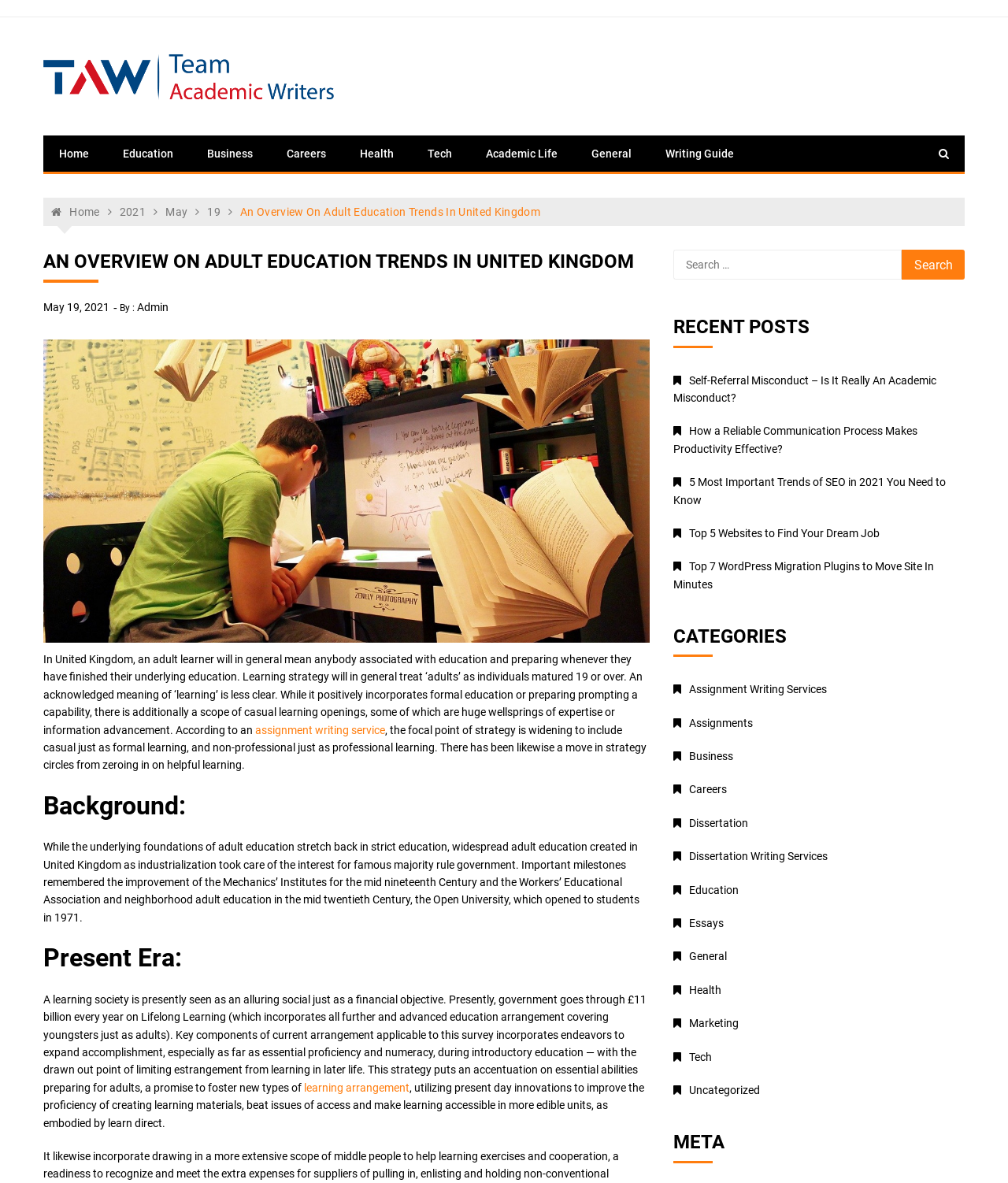How many categories are listed on the webpage?
From the image, respond using a single word or phrase.

14